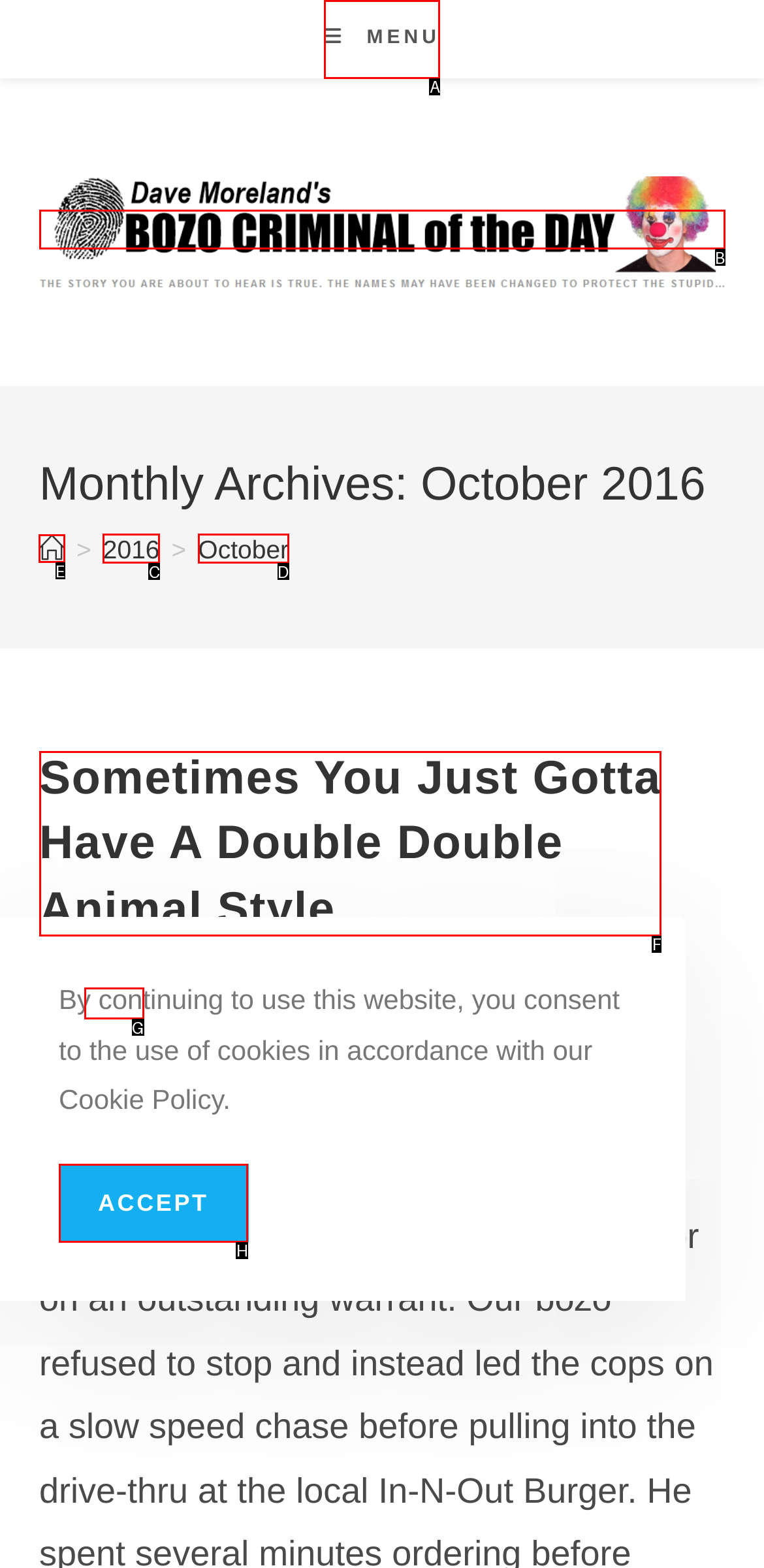Indicate which red-bounded element should be clicked to perform the task: visit the 'GALICIA' page Answer with the letter of the correct option.

None